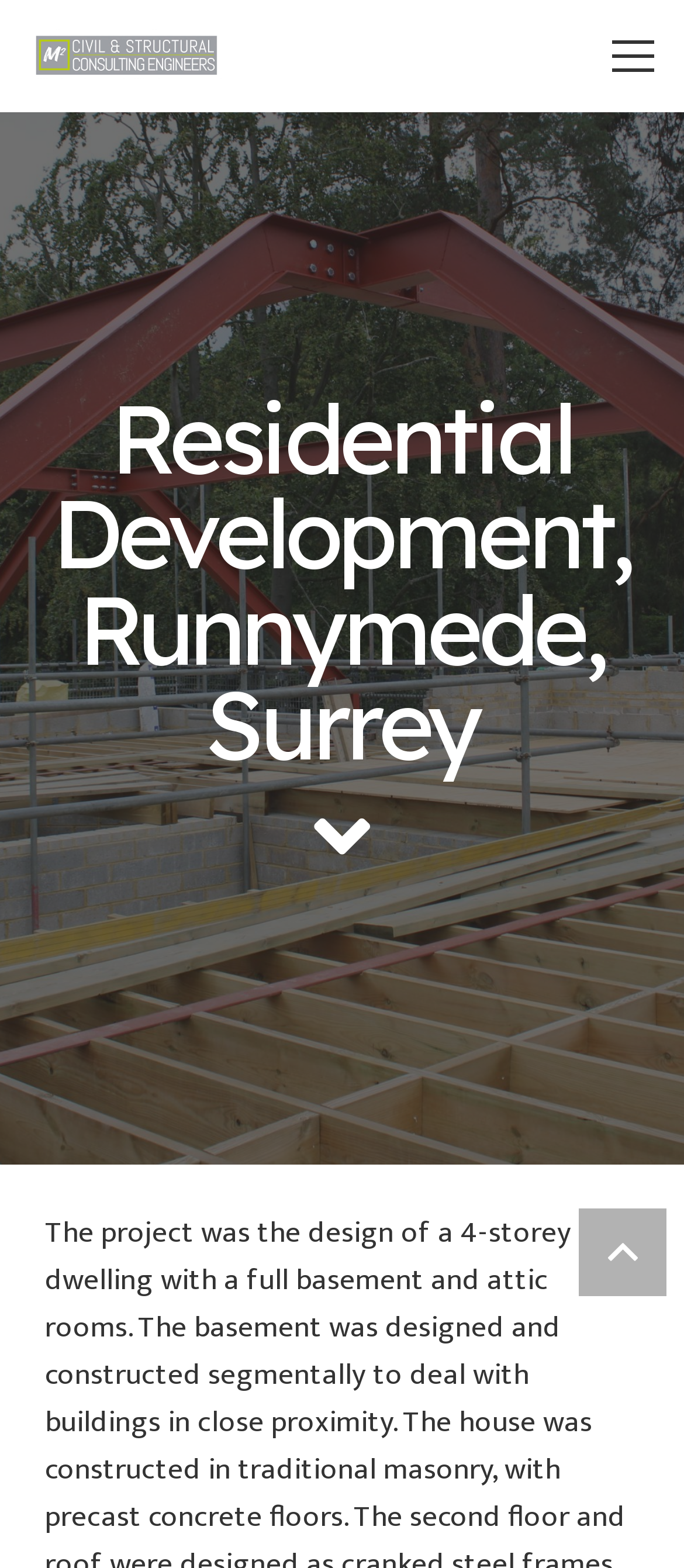Please identify and generate the text content of the webpage's main heading.

Residential Development, Runnymede, Surrey